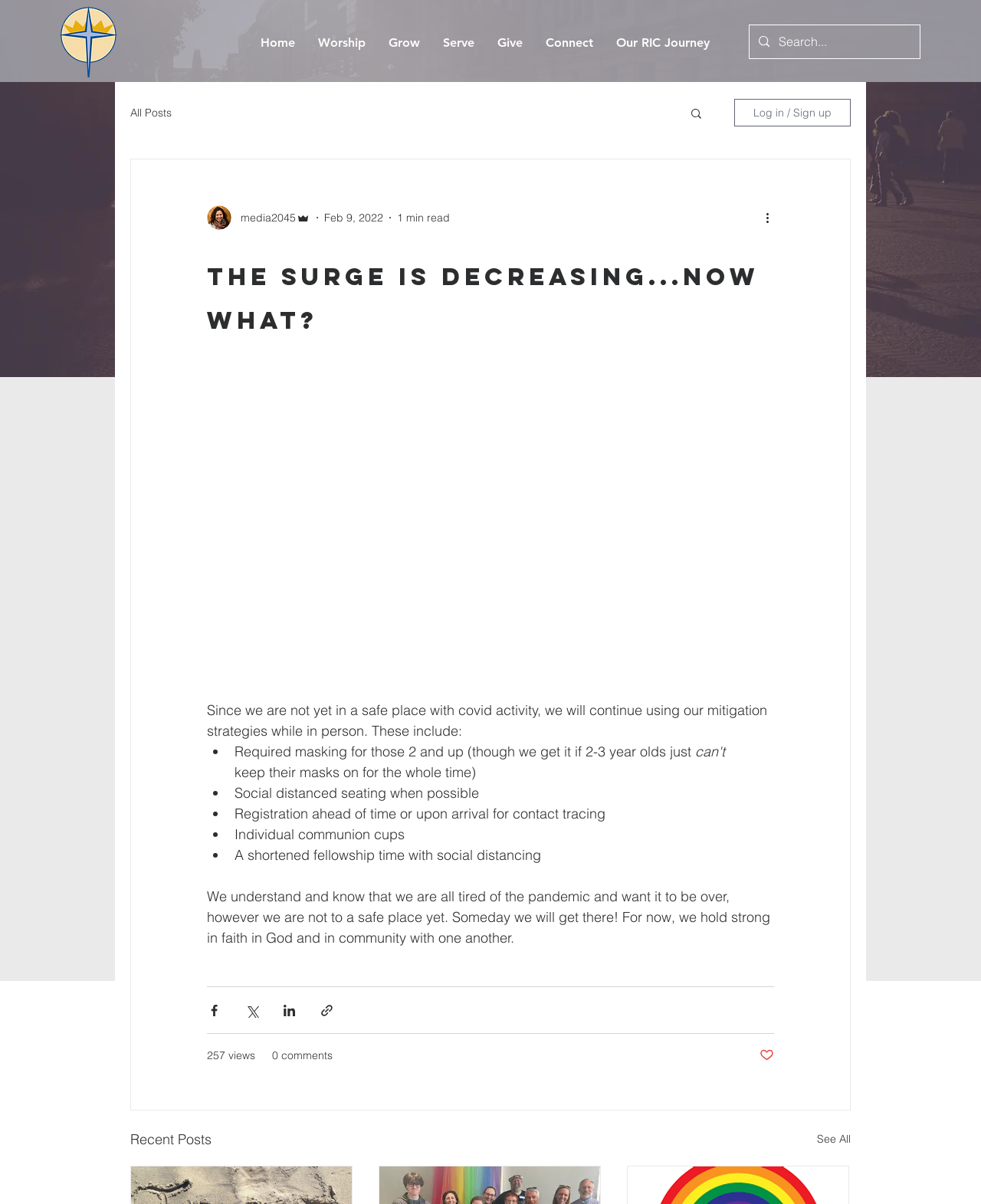Can you find the bounding box coordinates for the element that needs to be clicked to execute this instruction: "Search for something"? The coordinates should be given as four float numbers between 0 and 1, i.e., [left, top, right, bottom].

[0.794, 0.021, 0.905, 0.048]